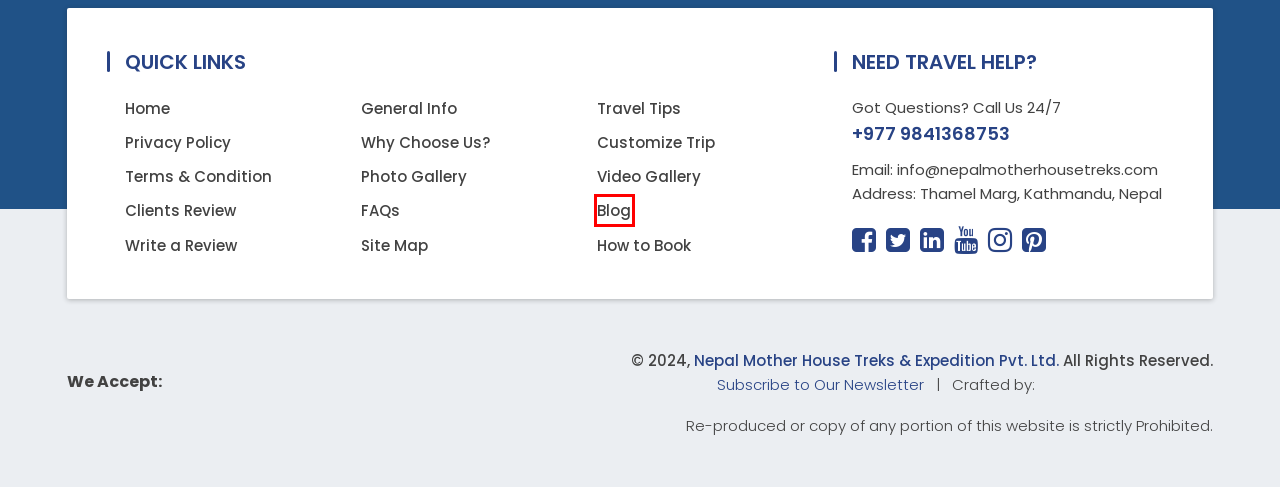You have a screenshot of a webpage with a red rectangle bounding box around a UI element. Choose the best description that matches the new page after clicking the element within the bounding box. The candidate descriptions are:
A. Video Gallery
B. Custom Payment | Nepal Mother House Treks & Expedition Pvt. Ltd.
C. How to Book Trip | Nepal Mother House Treks
D. Terms and Condition | Nepal Mother House Treks
E. Travel Tips
F. Kathmandu Based - Web Design, Digital Marketing Company
G. Our travel blog articles and experience
H. Site Map

G